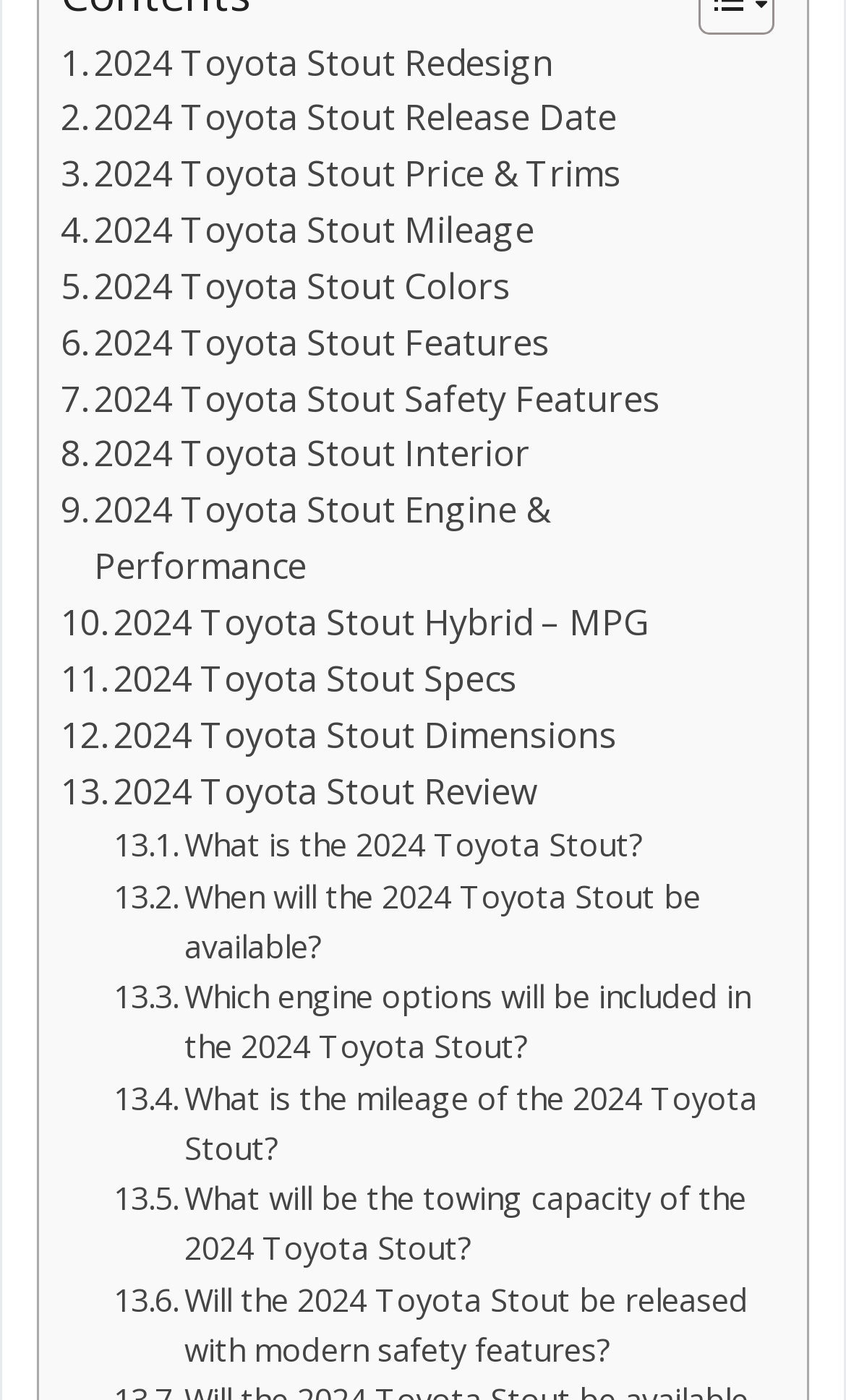What is the y-coordinate of the topmost link on the webpage?
Based on the image, provide a one-word or brief-phrase response.

0.026